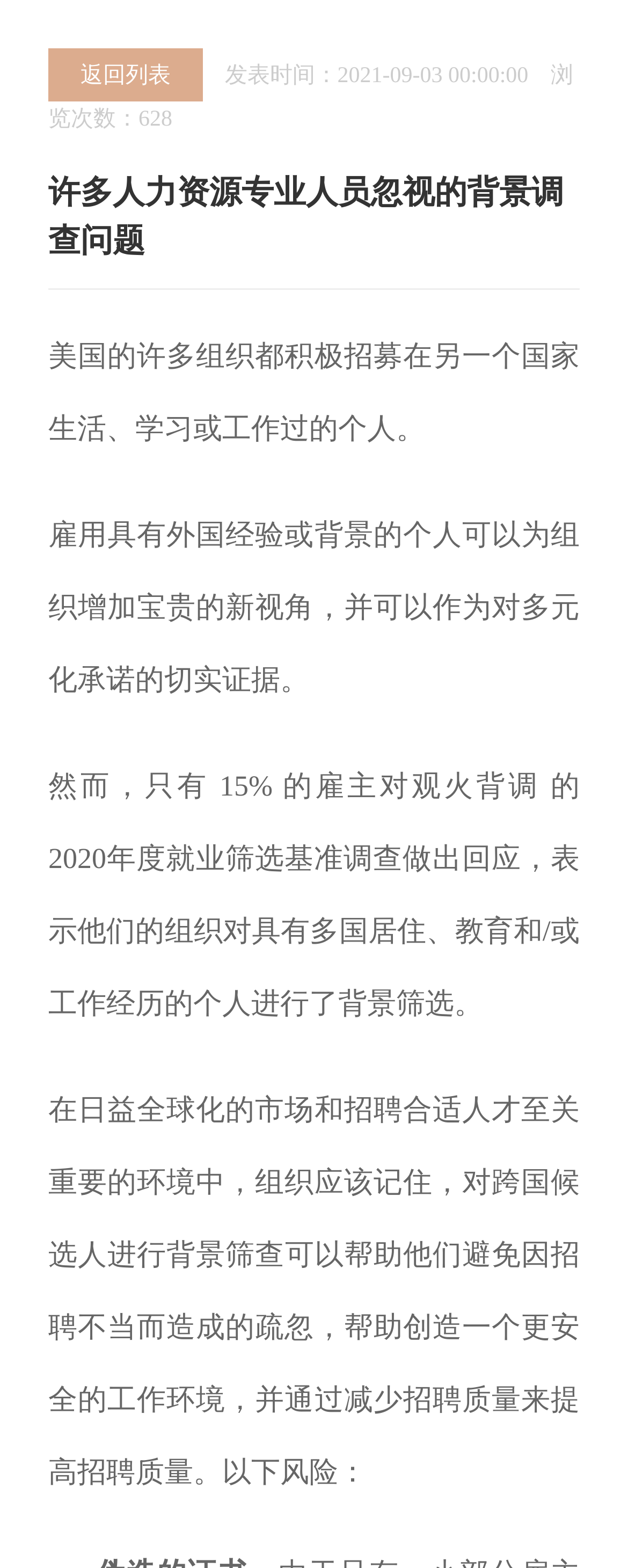Observe the image and answer the following question in detail: What type of individuals do many US organizations actively recruit?

The text states that '美国的许多组织都积极招募在另一个国家生活、学习或工作过的个人'.